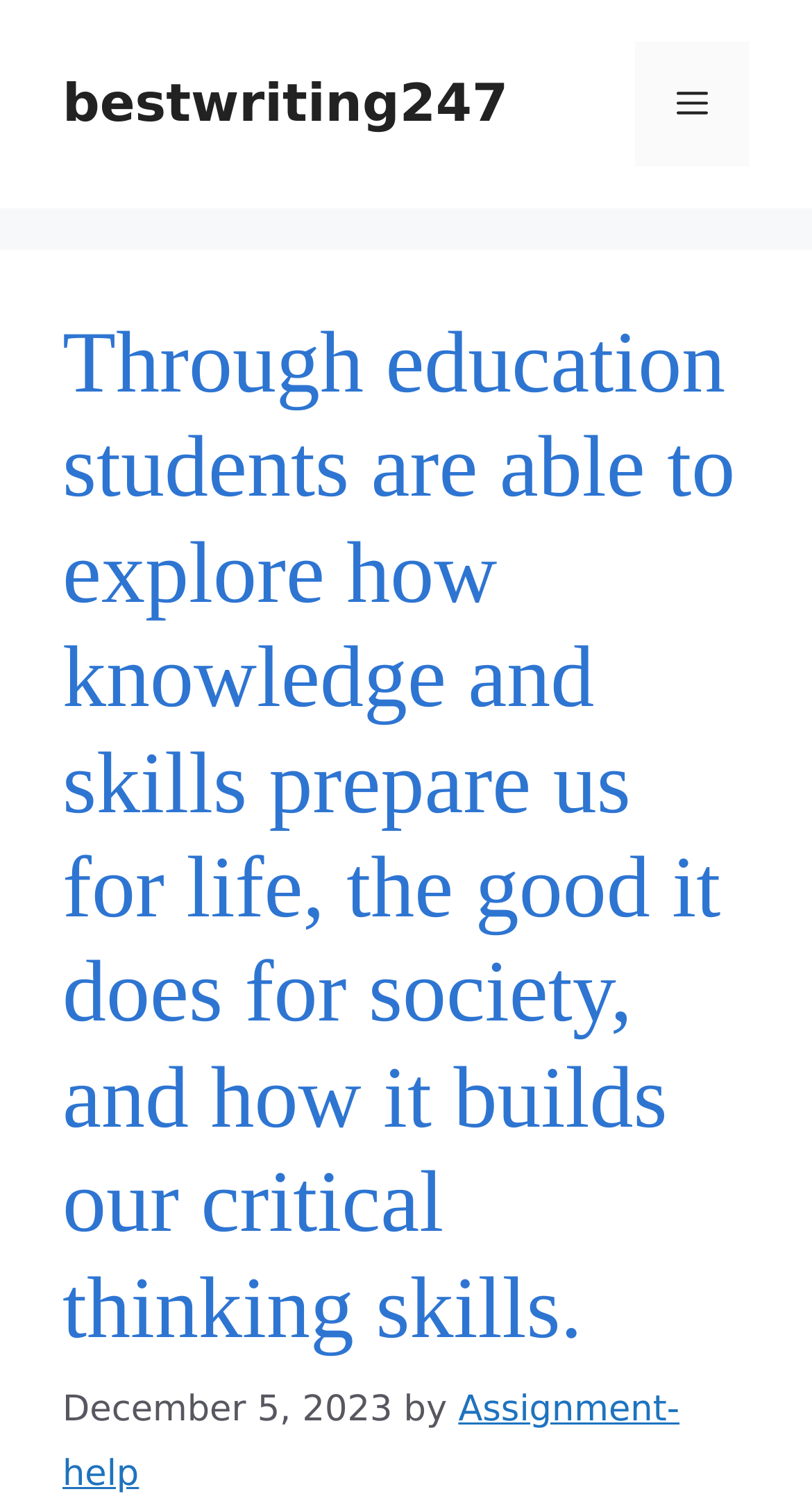Given the element description Assignment-help, identify the bounding box coordinates for the UI element on the webpage screenshot. The format should be (top-left x, top-left y, bottom-right x, bottom-right y), with values between 0 and 1.

[0.077, 0.919, 0.837, 0.989]